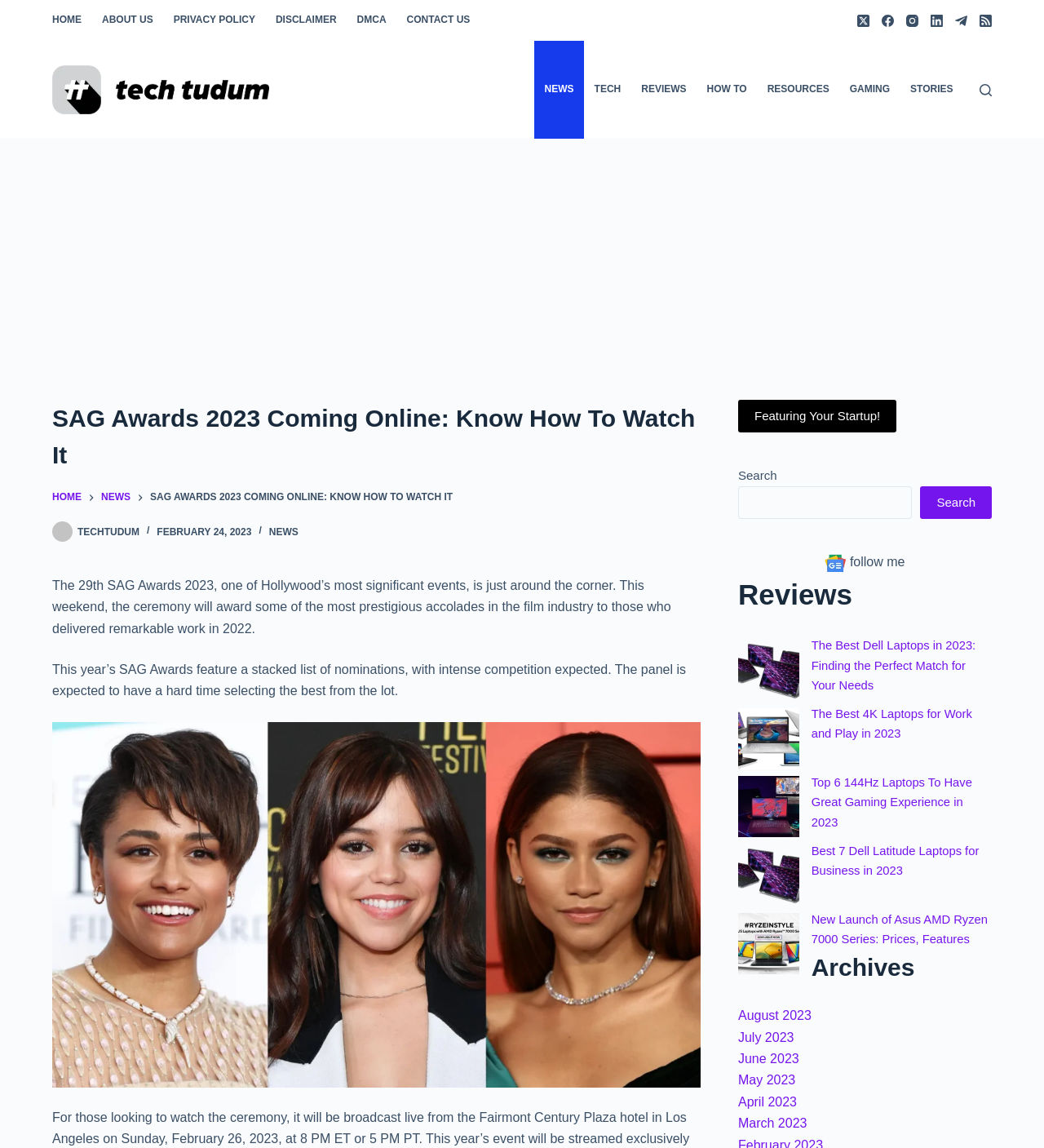Using the details from the image, please elaborate on the following question: What is the date of the SAG Awards 2023 ceremony?

The date of the SAG Awards 2023 ceremony is mentioned in the text content of the webpage as February 24, 2023. This date is also mentioned in the time element on the webpage.